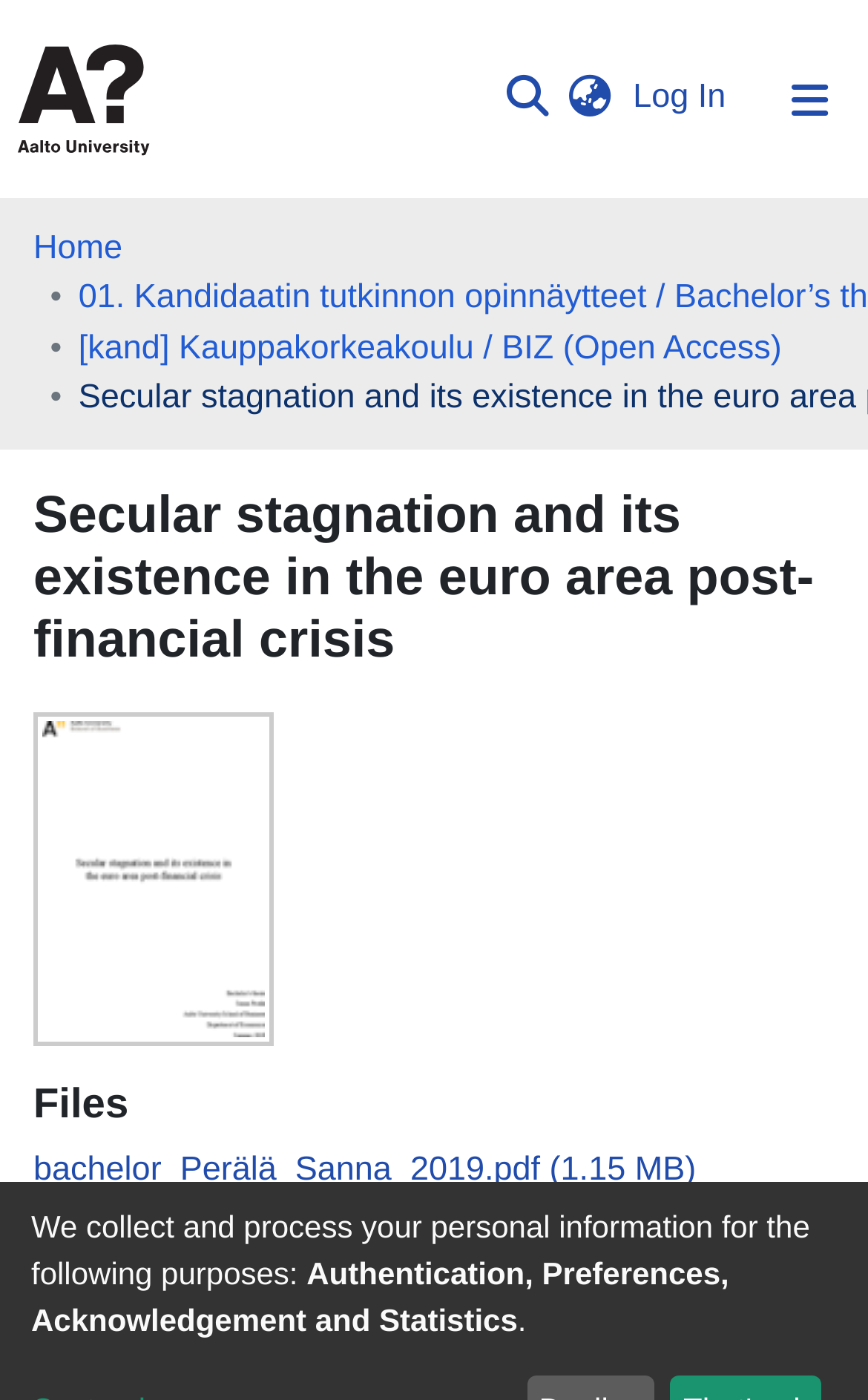How many links are in the main navigation bar?
Please provide a comprehensive answer based on the visual information in the image.

I counted the links in the main navigation bar, which are 'Communities & Collections', 'Browse Aaltodoc publication archive', and 'Statistics'.